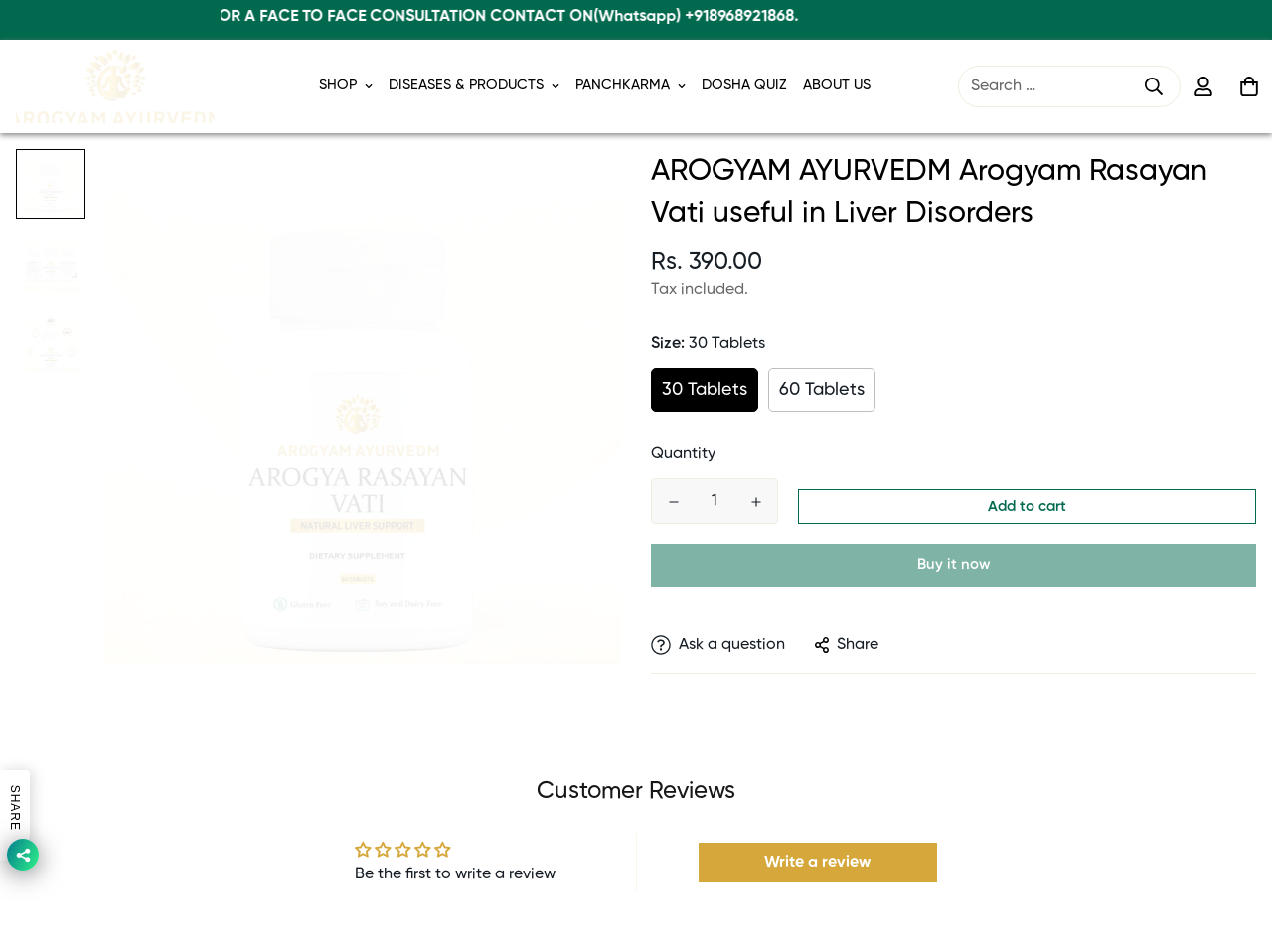What is the regular price of the product?
Kindly offer a comprehensive and detailed response to the question.

The regular price of the product can be found in the text 'Rs. 390.00' which is located below the heading 'AROGYAM AYURVEDM Arogyam Rasayan Vati useful in Liver Disorders'.